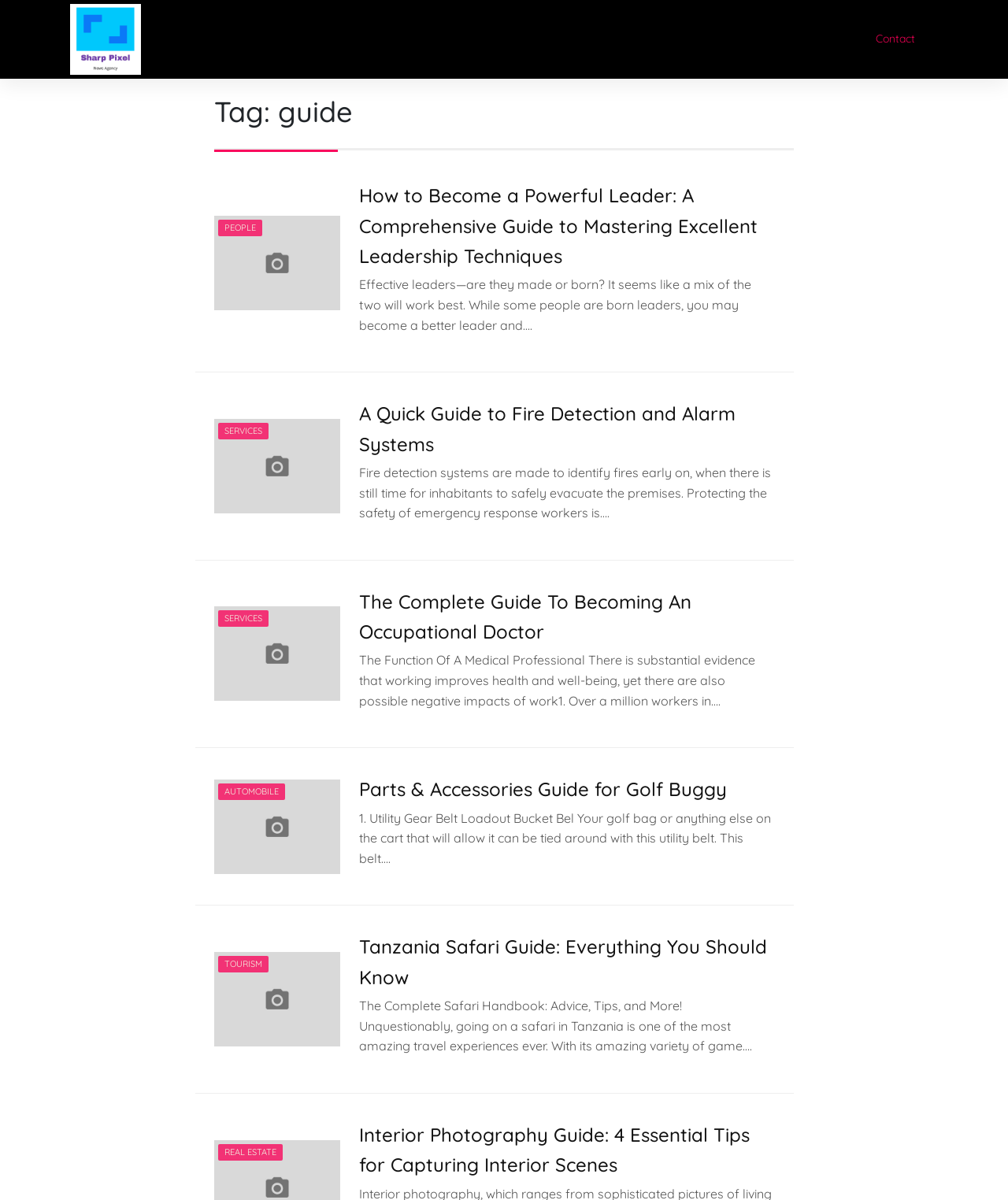Locate the bounding box of the UI element based on this description: "Automobile". Provide four float numbers between 0 and 1 as [left, top, right, bottom].

[0.216, 0.653, 0.283, 0.667]